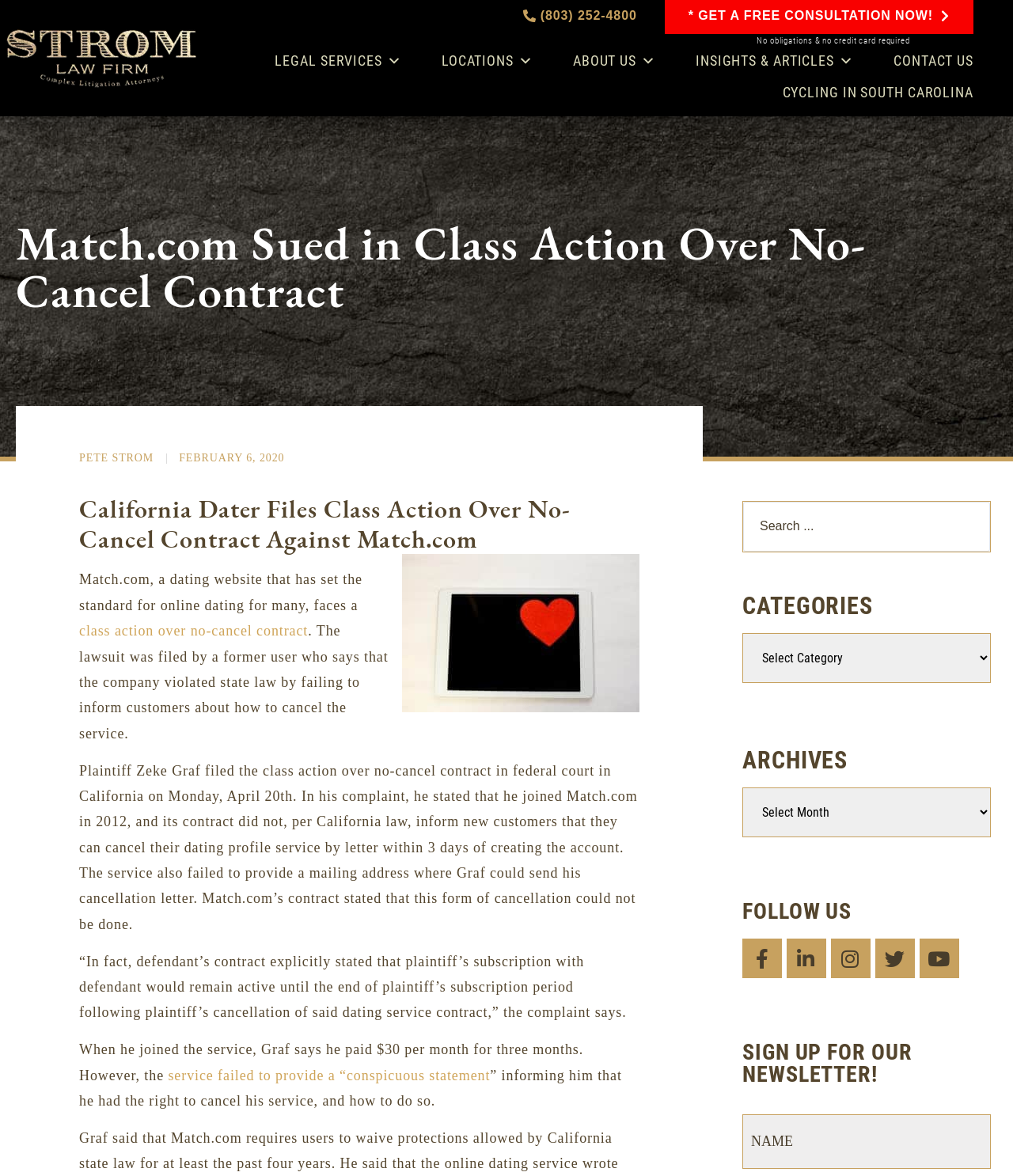Extract the bounding box coordinates of the UI element described: "(803) 252-4800". Provide the coordinates in the format [left, top, right, bottom] with values ranging from 0 to 1.

[0.493, 0.0, 0.652, 0.029]